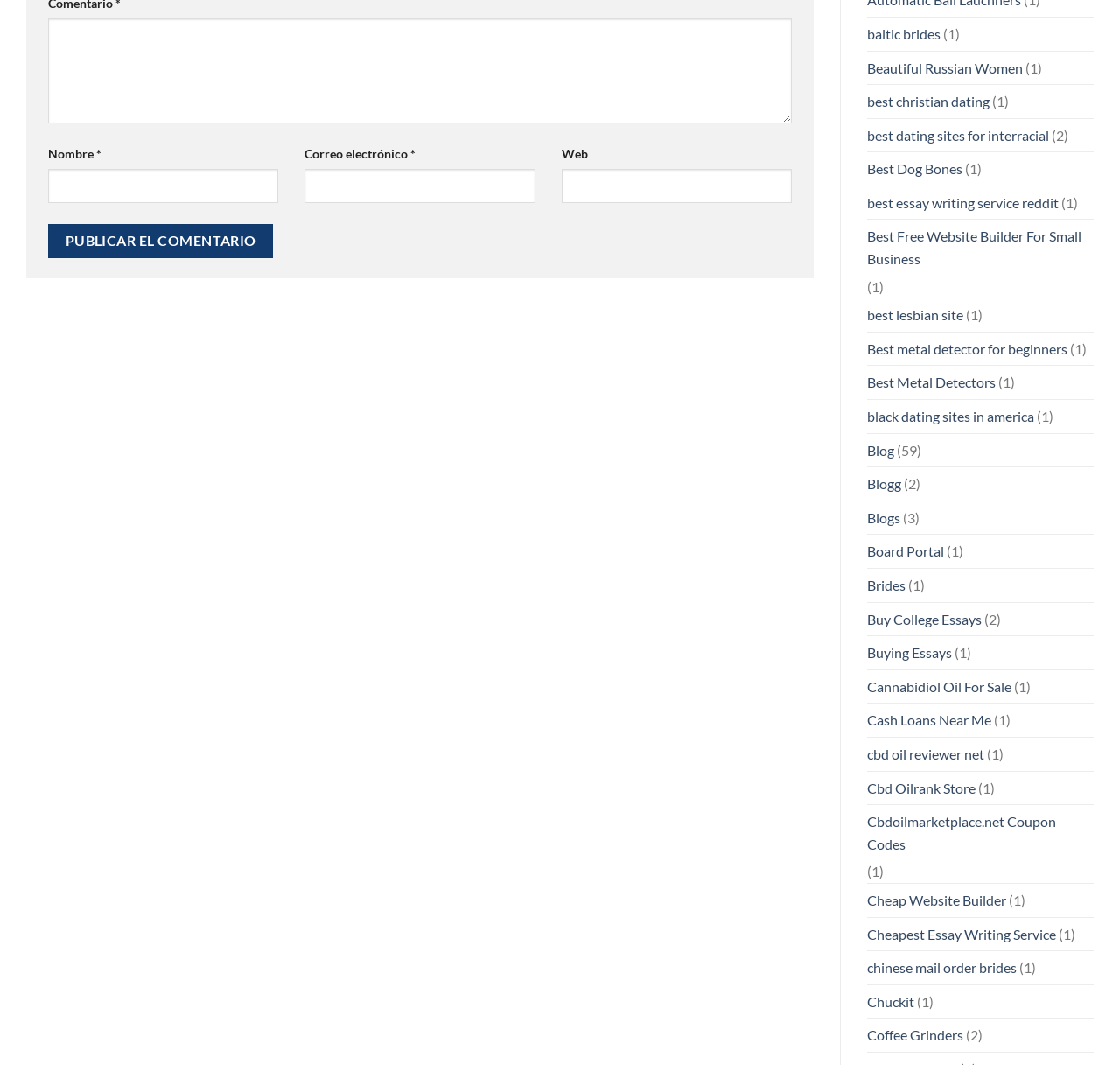Specify the bounding box coordinates of the area to click in order to follow the given instruction: "Input your name."

[0.043, 0.159, 0.249, 0.191]